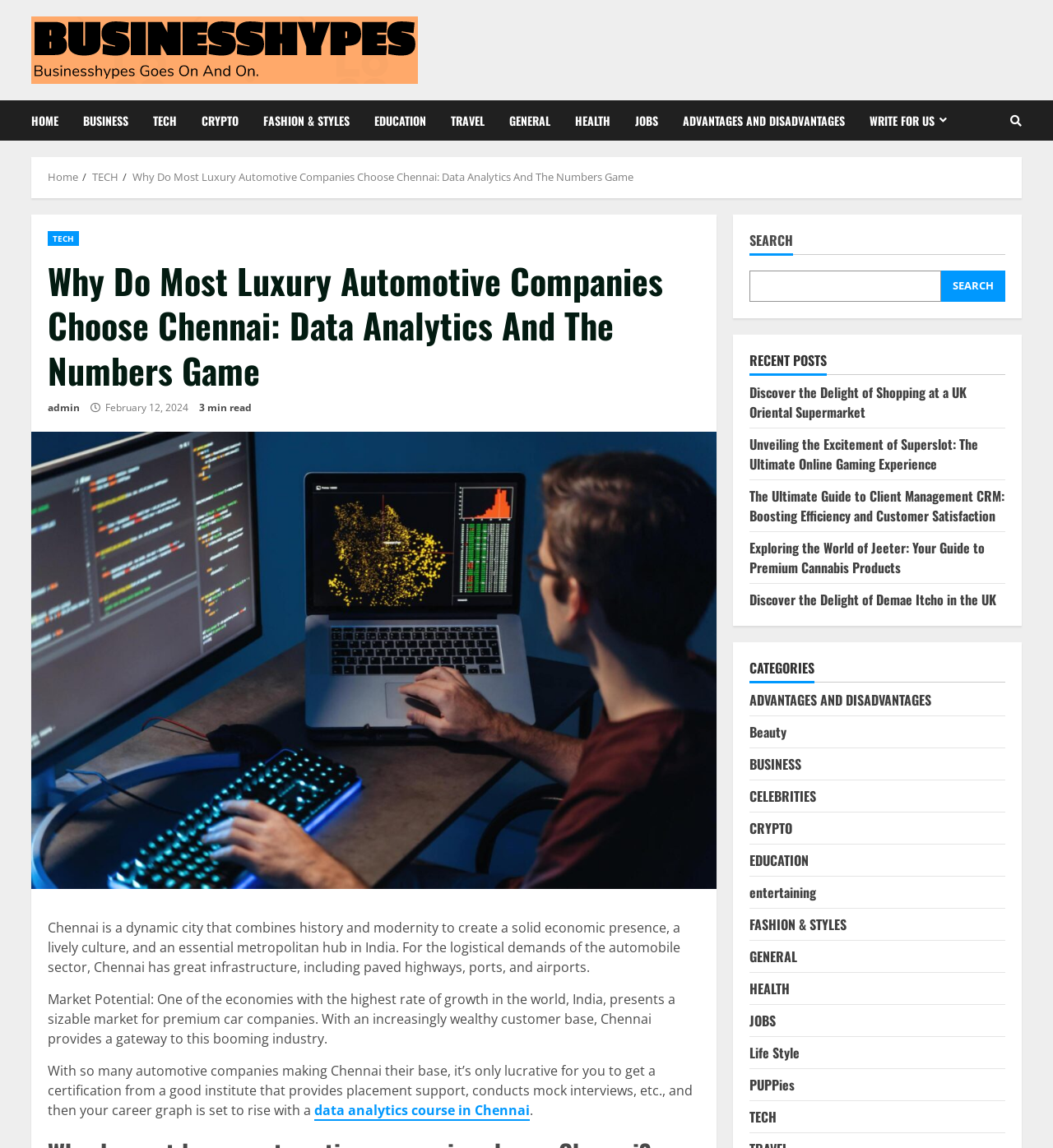Please provide the bounding box coordinates for the element that needs to be clicked to perform the instruction: "View the RECENT POSTS". The coordinates must consist of four float numbers between 0 and 1, formatted as [left, top, right, bottom].

[0.712, 0.307, 0.785, 0.326]